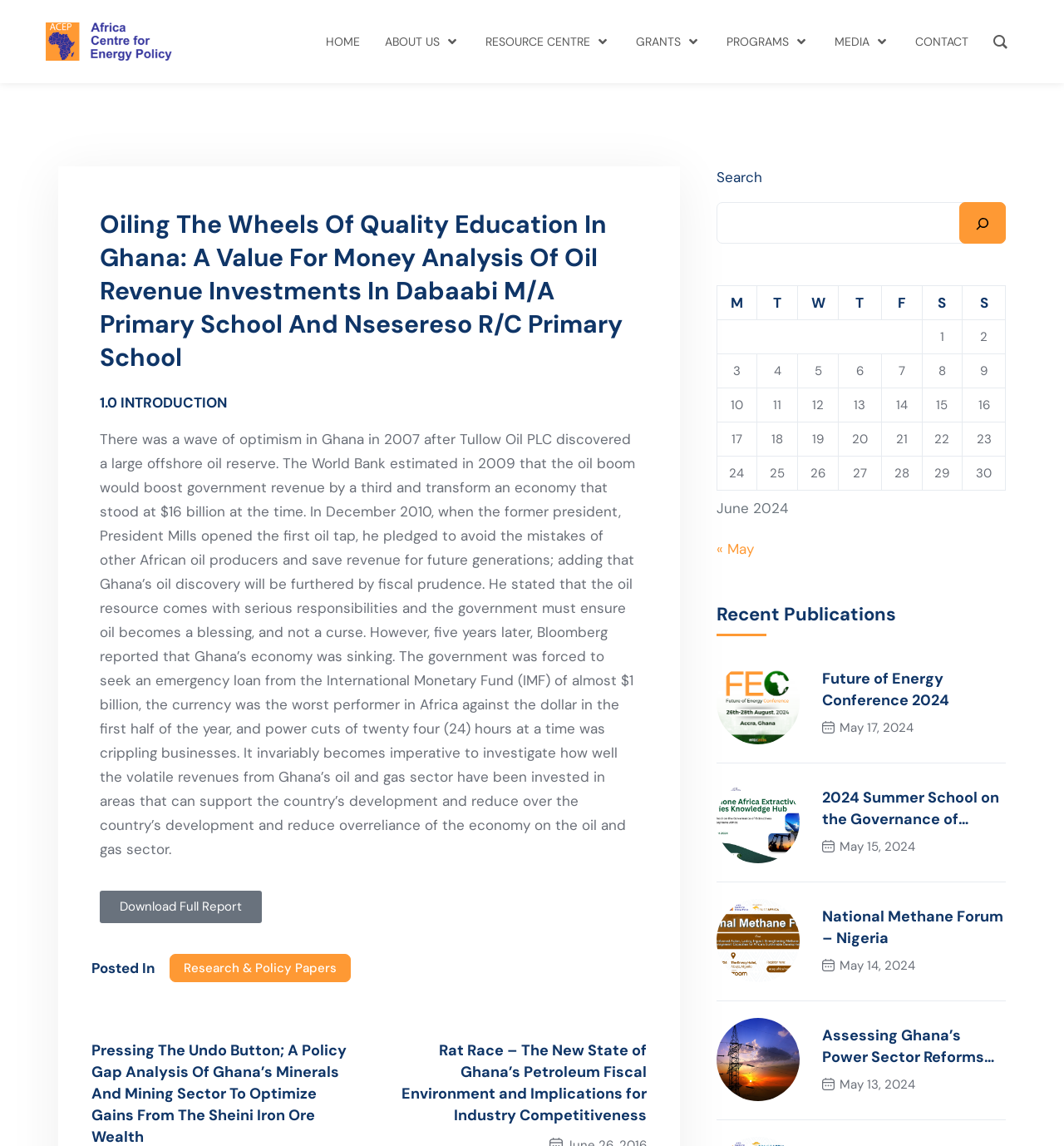Provide a thorough and detailed response to the question by examining the image: 
In which year did the former president of Ghana open the first oil tap?

The text in the StaticText element with ID 1084 mentions that the former president of Ghana, President Mills, opened the first oil tap in December 2010.